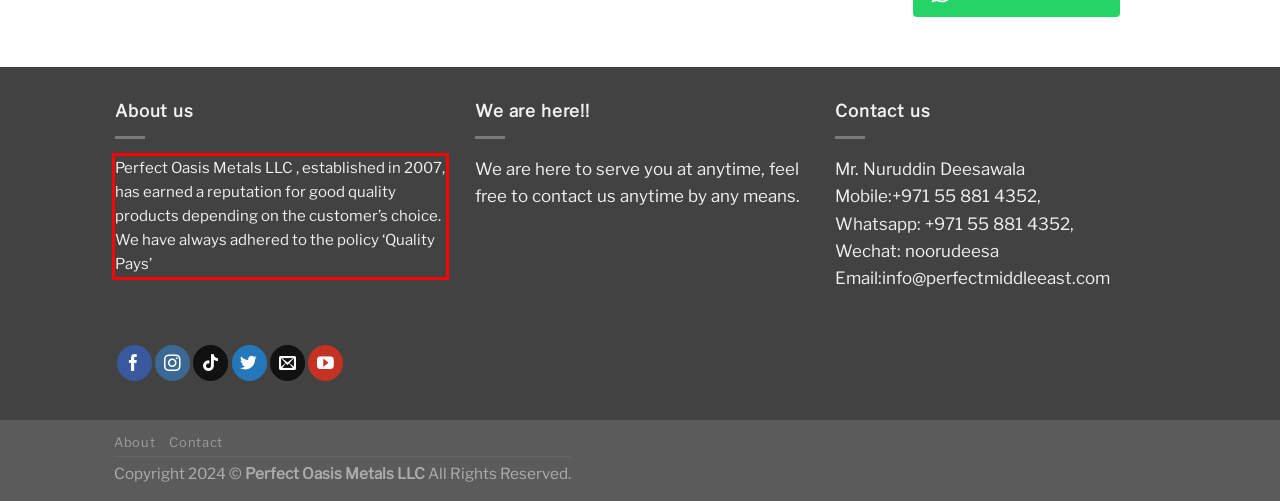Within the screenshot of a webpage, identify the red bounding box and perform OCR to capture the text content it contains.

Perfect Oasis Metals LLC , established in 2007, has earned a reputation for good quality products depending on the customer’s choice. We have always adhered to the policy ‘Quality Pays’